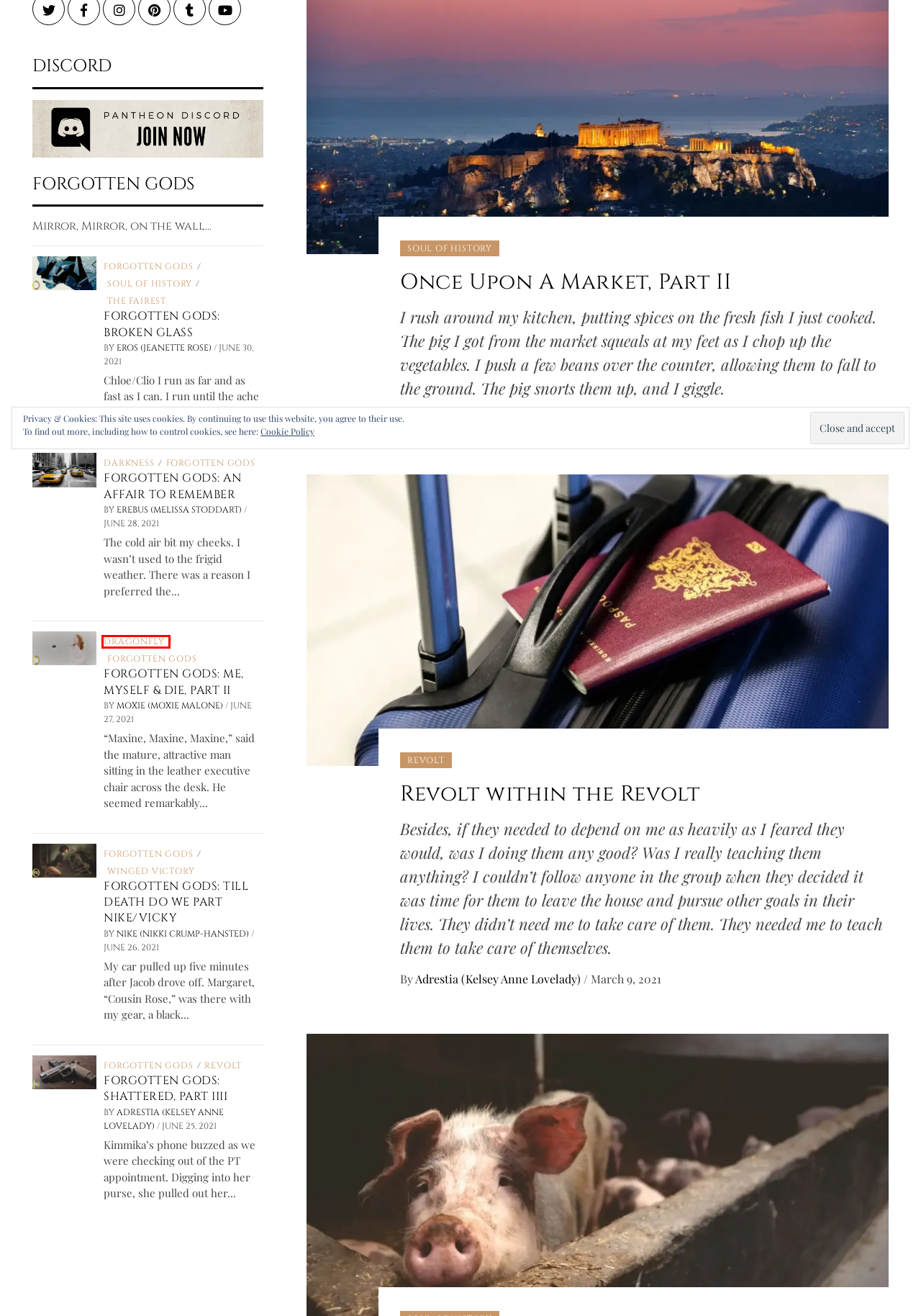Given a screenshot of a webpage with a red bounding box highlighting a UI element, determine which webpage description best matches the new webpage that appears after clicking the highlighted element. Here are the candidates:
A. Forgotten Gods: An Affair To Remember – In The Pantheon
B. Once Upon A Market, Part II – In The Pantheon
C. Forgotten Gods – In The Pantheon
D. Cookie Policy – Automattic
E. Erebus (Melissa Stoddart) – In The Pantheon
F. Dragonfly – In The Pantheon
G. Forgotten Gods: Till Death Do We Part Nike/Vicky – In The Pantheon
H. Clio (Alice Callisto) – In The Pantheon

F